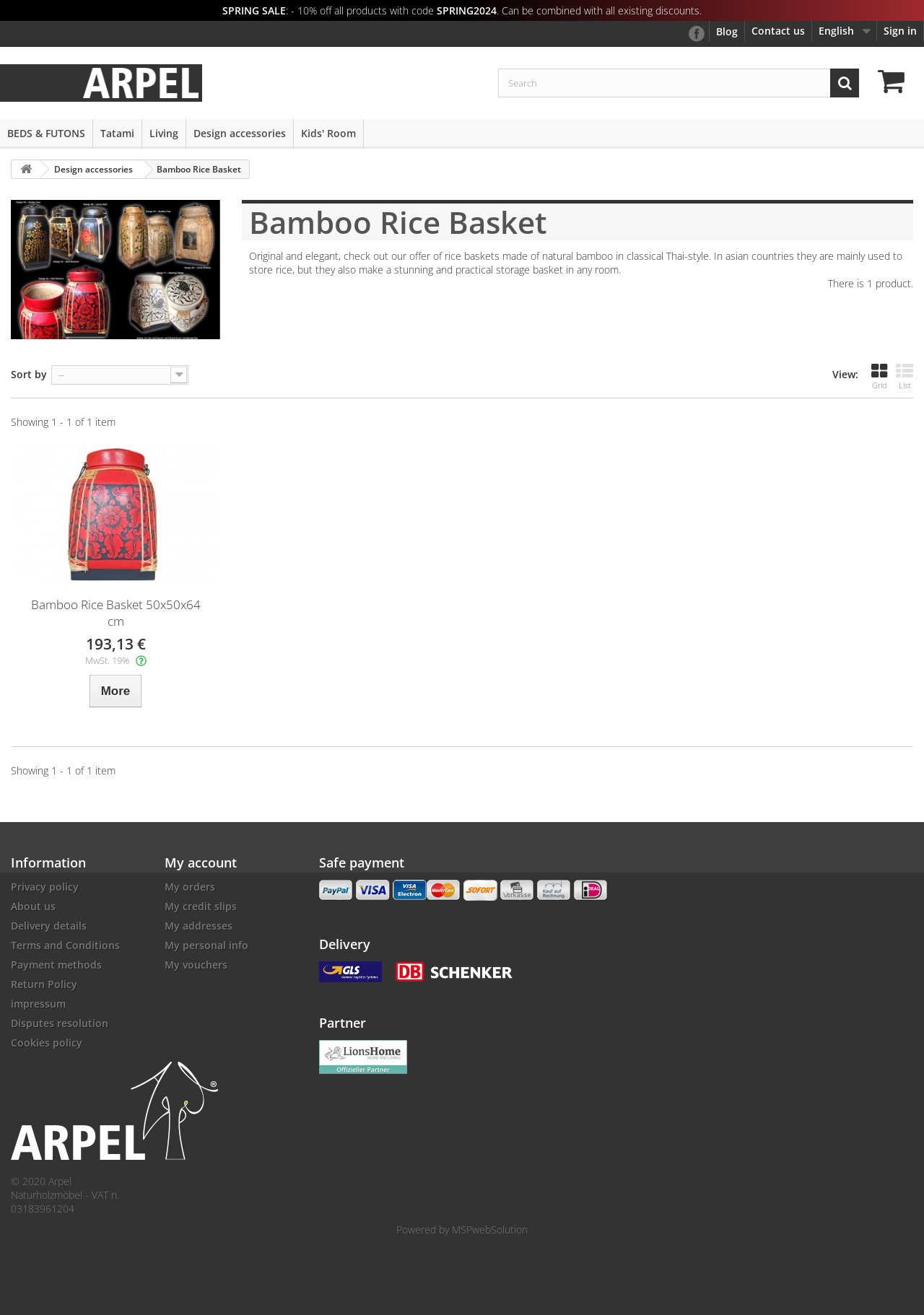Identify the bounding box coordinates for the UI element that matches this description: "title="Bamboo Rice Basket 50x50x64 cm"".

[0.012, 0.338, 0.238, 0.443]